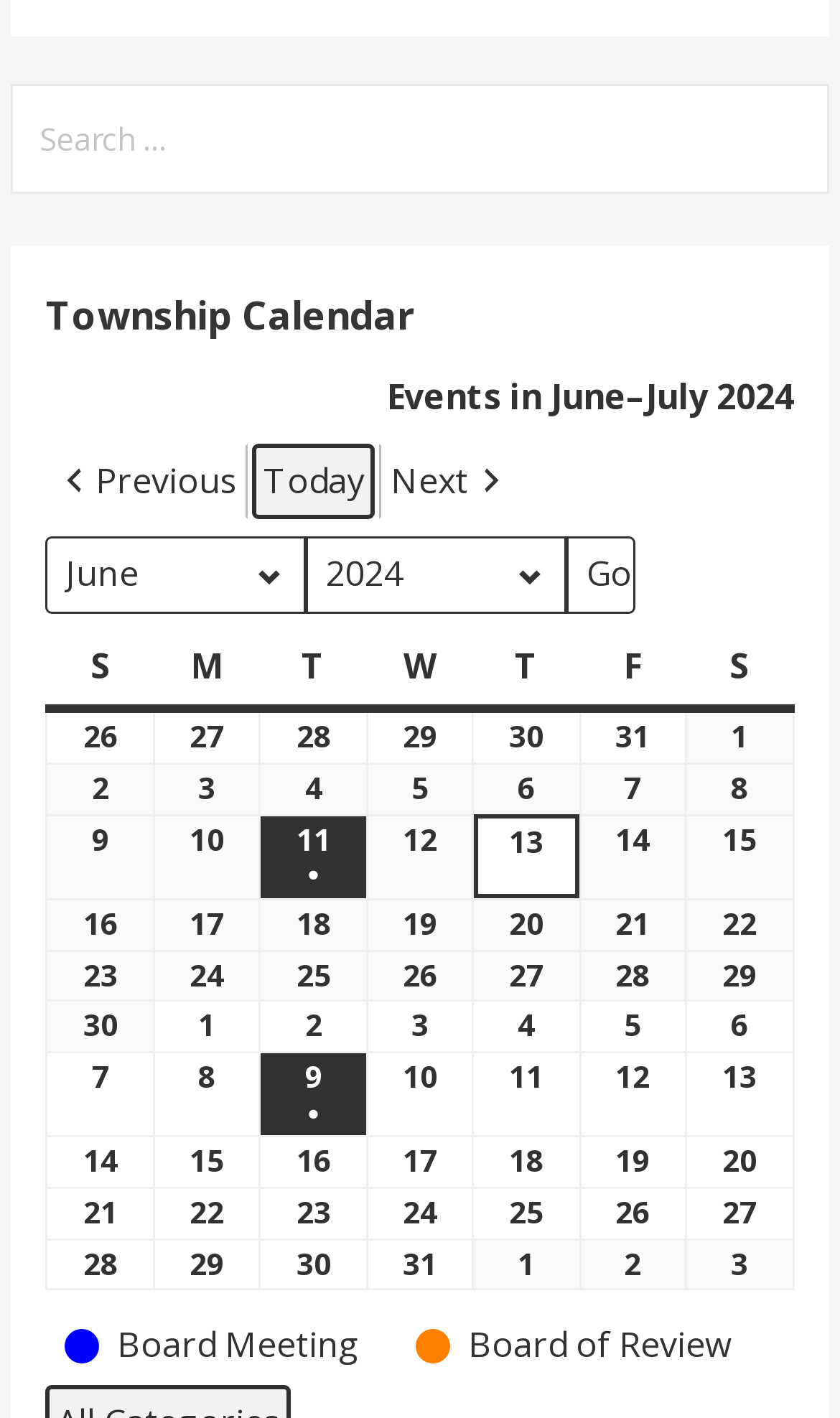Pinpoint the bounding box coordinates of the area that must be clicked to complete this instruction: "Go to today's date".

[0.301, 0.312, 0.447, 0.367]